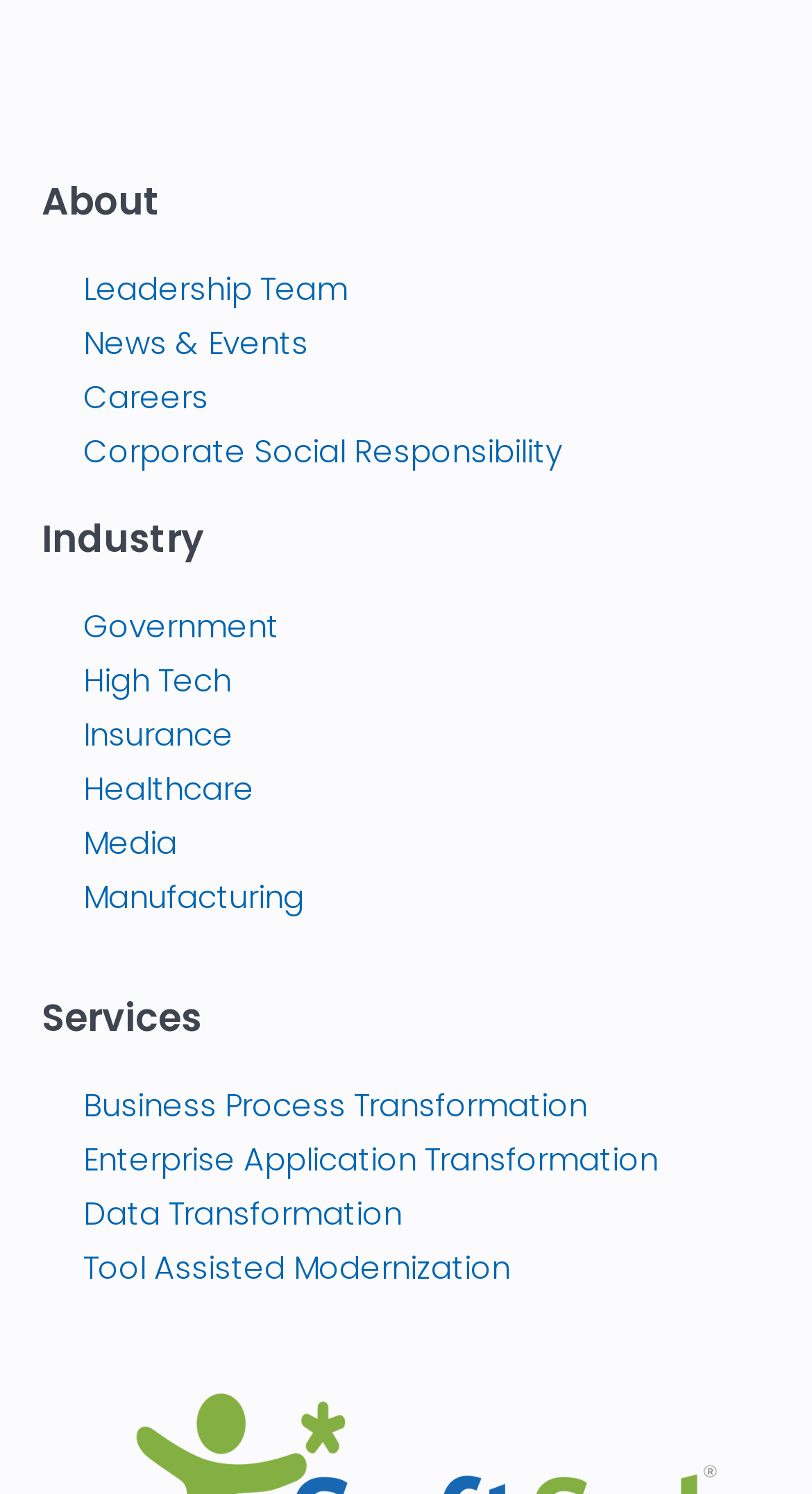Identify the bounding box coordinates for the element you need to click to achieve the following task: "view leadership team". Provide the bounding box coordinates as four float numbers between 0 and 1, in the form [left, top, right, bottom].

[0.103, 0.178, 0.428, 0.207]